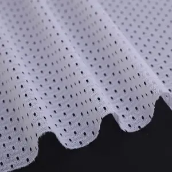Describe all the elements in the image extensively.

This image showcases the intricate texture of a white polyester football eyelet mesh fabric, suitable for various applications including sportswear and uniforms. The fabric features a breathable design with evenly spaced, small perforations that enhance airflow, making it ideal for active use. The subtle scalloped edge adds a touch of style, while the lightweight nature of the material ensures comfort. This mesh fabric not only provides functional benefits such as moisture-wicking capabilities but also supports durability, making it a versatile choice for manufacturers and designers.